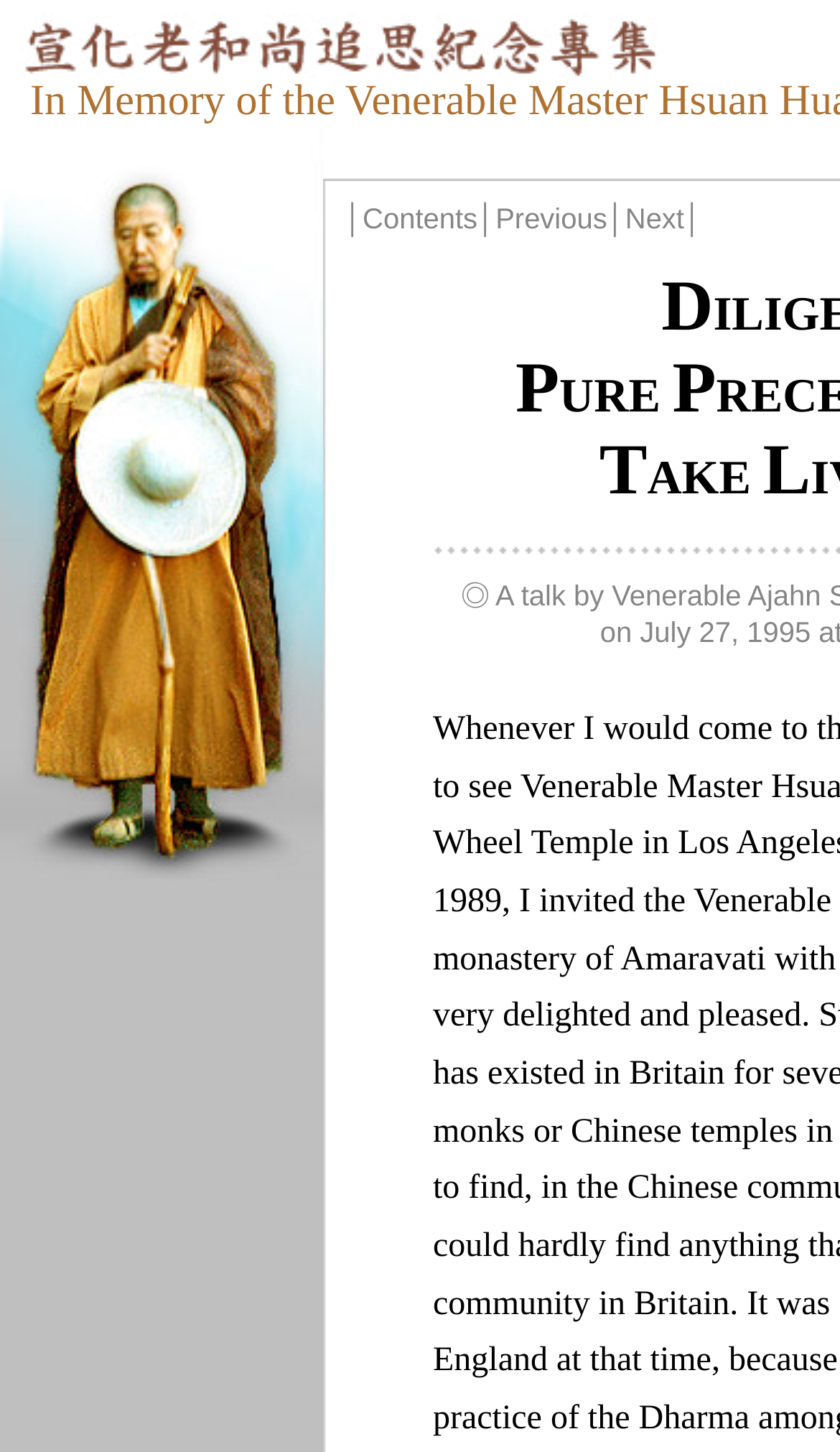What is the purpose of the vertical line symbol?
Kindly give a detailed and elaborate answer to the question.

The vertical line symbol '│' is used to separate the 'Next' link from the other navigation links, indicating a separation or a boundary between them.